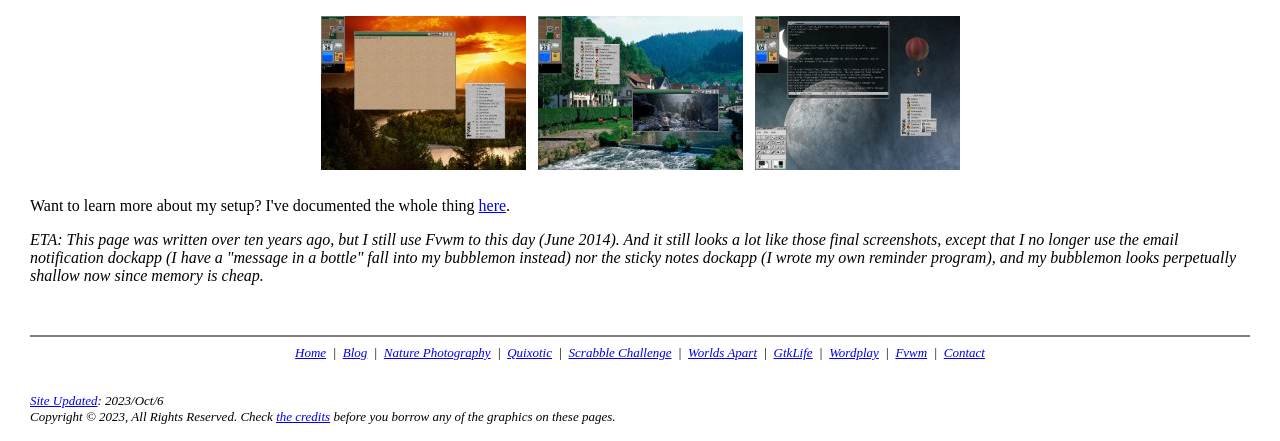Pinpoint the bounding box coordinates of the area that must be clicked to complete this instruction: "click on the link here".

[0.374, 0.447, 0.395, 0.485]